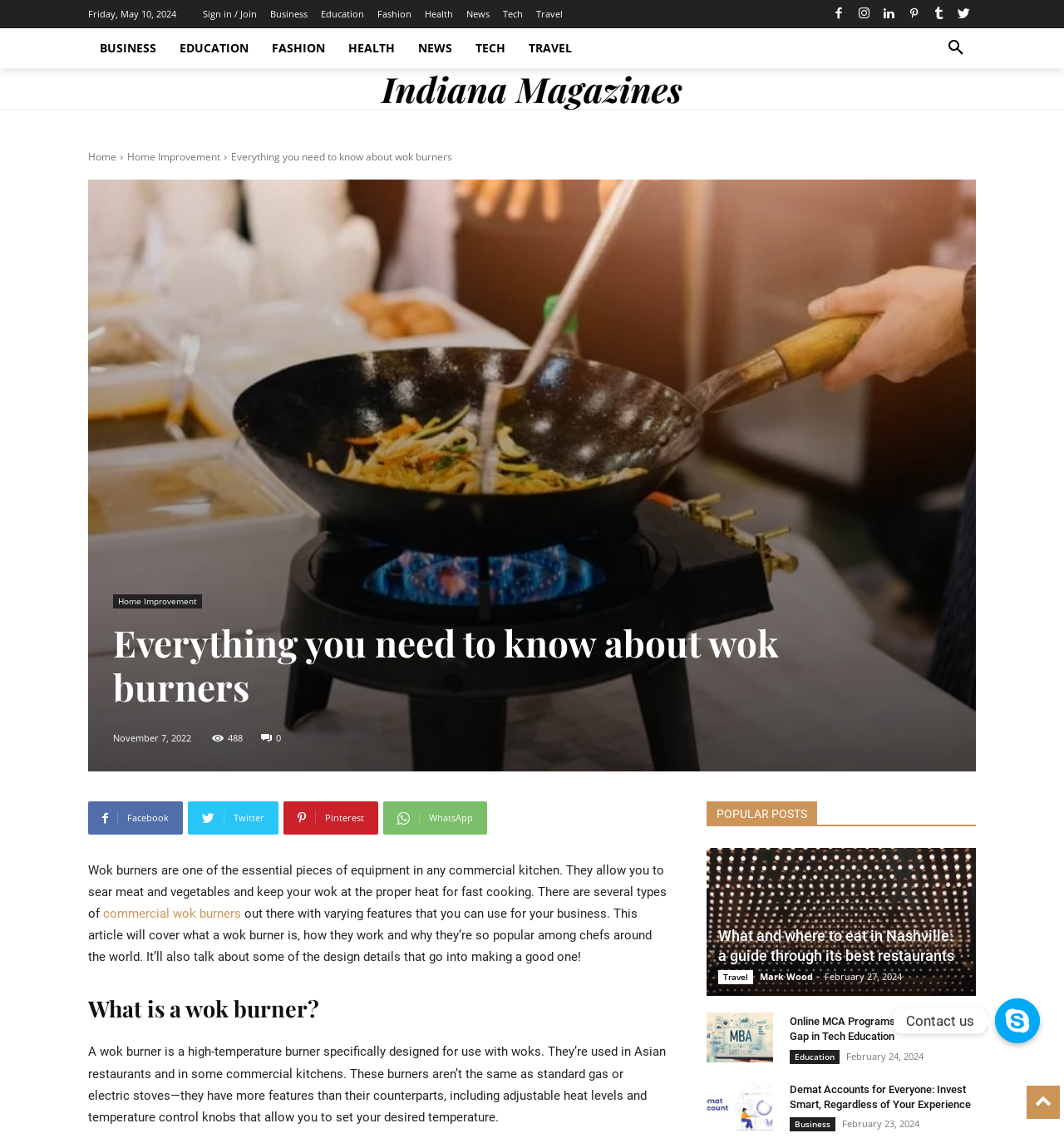Indicate the bounding box coordinates of the clickable region to achieve the following instruction: "Read the article about wok burners."

[0.106, 0.544, 0.816, 0.62]